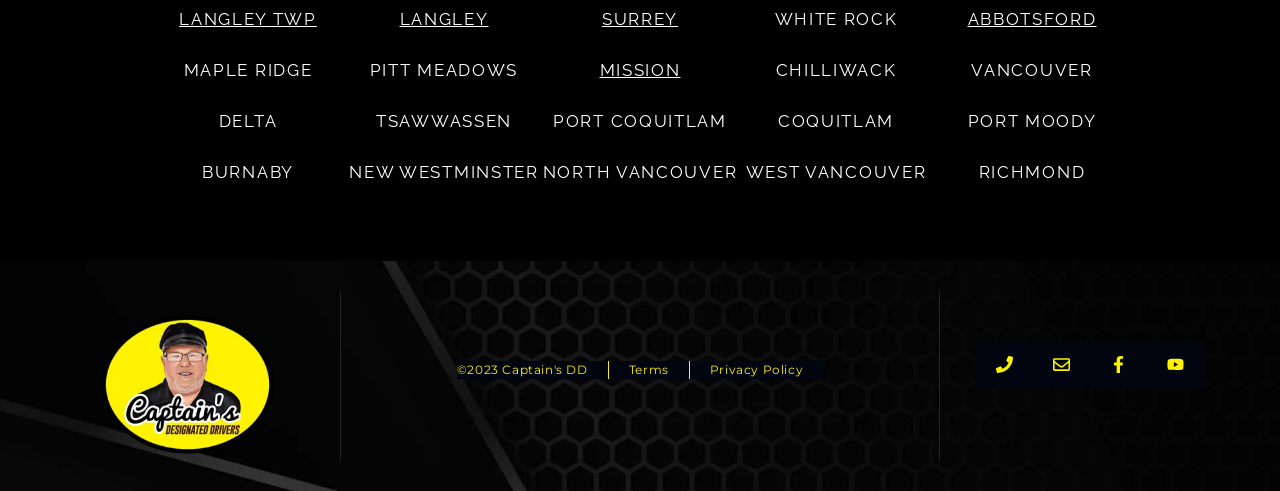Respond to the question below with a single word or phrase: What is the figure located at the bottom left of the webpage?

A figure